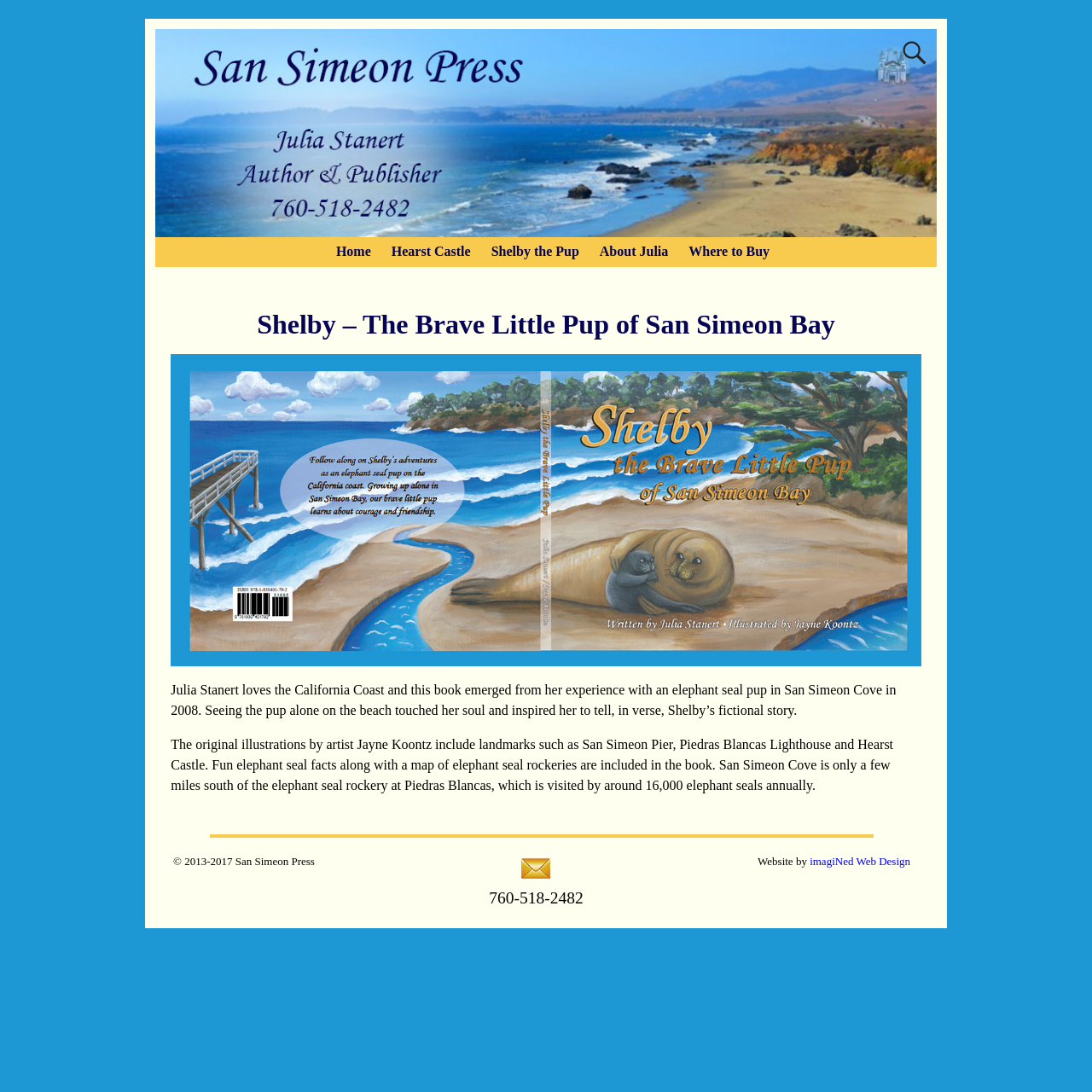Please locate the bounding box coordinates of the element that needs to be clicked to achieve the following instruction: "search for something". The coordinates should be four float numbers between 0 and 1, i.e., [left, top, right, bottom].

[0.822, 0.03, 0.85, 0.066]